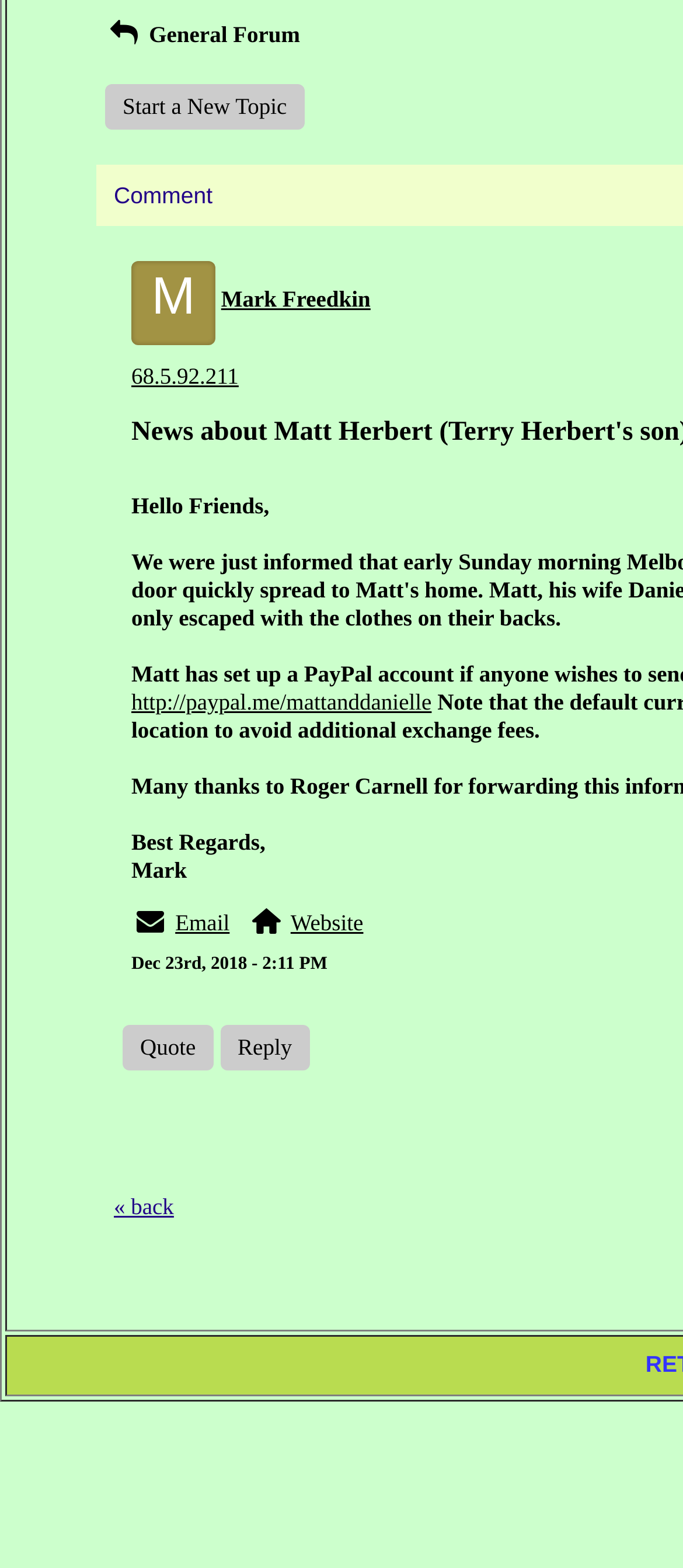Please find the bounding box for the UI component described as follows: "Start a New Topic".

[0.154, 0.054, 0.446, 0.083]